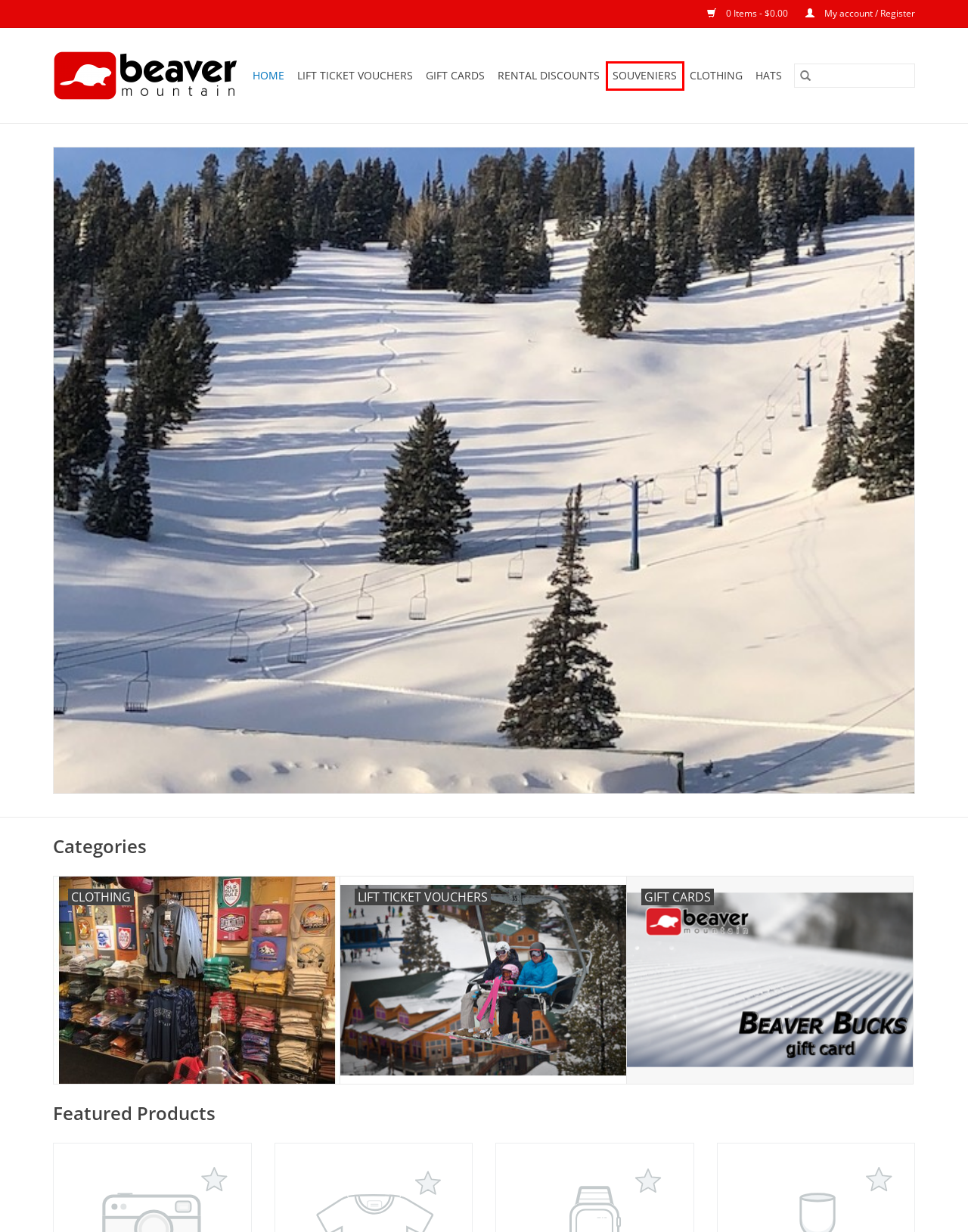You are given a screenshot of a webpage with a red rectangle bounding box. Choose the best webpage description that matches the new webpage after clicking the element in the bounding box. Here are the candidates:
A. Rentals - Beaver Mountain Gear Store
B. Hats - Beaver Mountain Gear Store
C. Clothing - Beaver Mountain Gear Store
D. Login - Beaver Mountain Gear Store
E. Lift Ticket Vouchers - Beaver Mountain Gear Store
F. Souveniers - Beaver Mountain Gear Store
G. My cart - Beaver Mountain Gear Store
H. Gift Cards - Beaver Mountain Gear Store

F